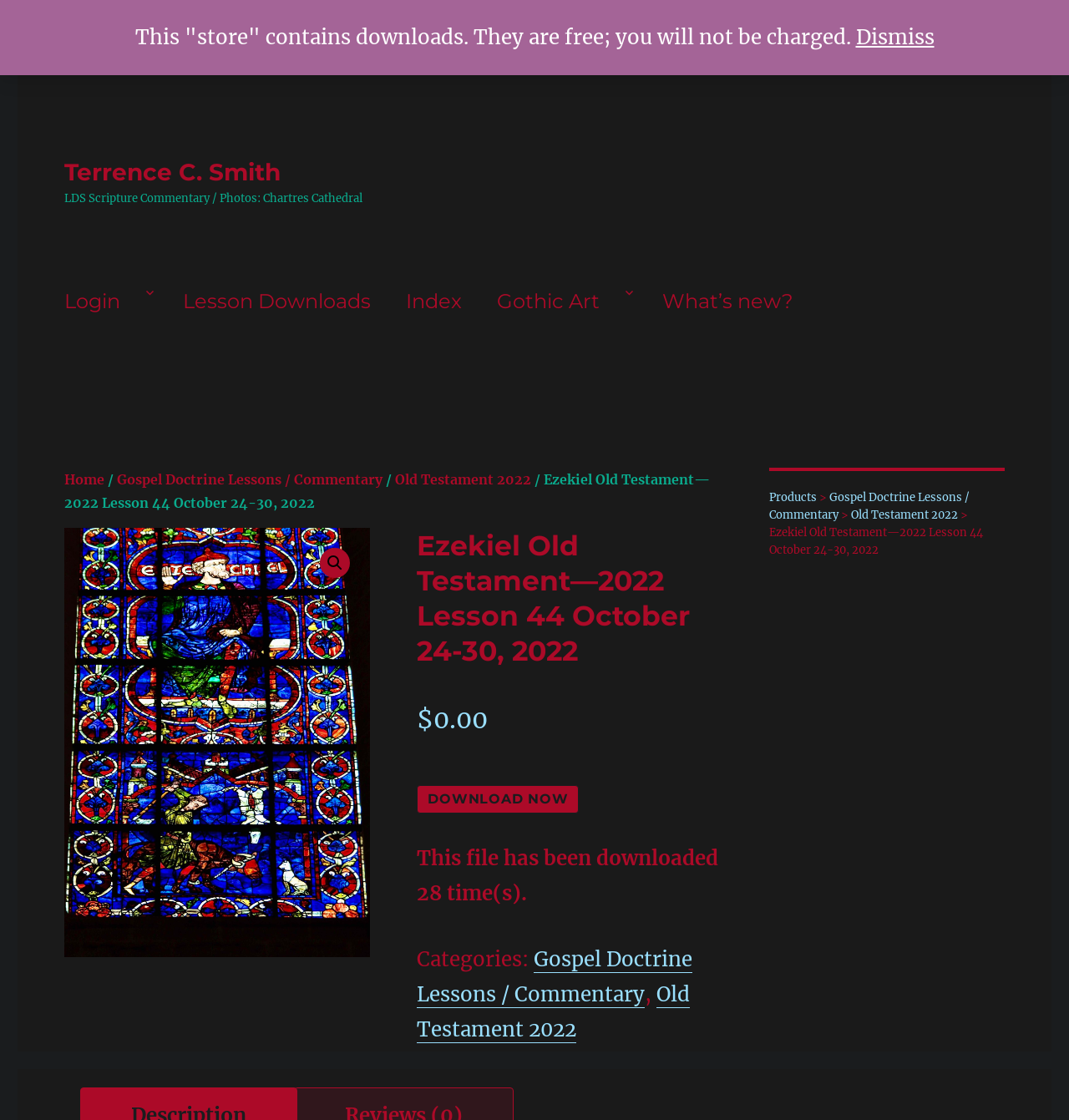Provide the bounding box for the UI element matching this description: "Gospel Doctrine Lessons / Commentary".

[0.39, 0.845, 0.648, 0.899]